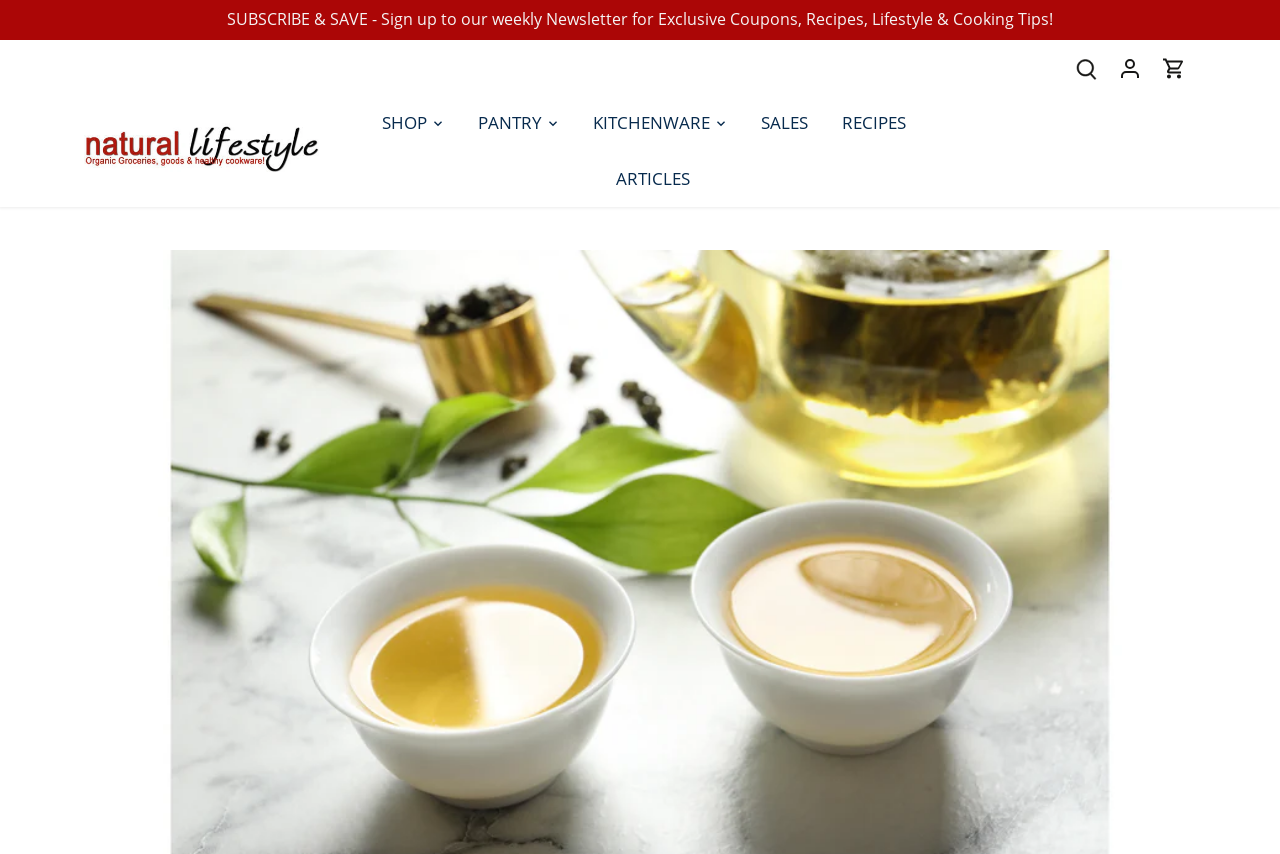Please locate the UI element described by "alt="Natural Lifestyle Online Market"" and provide its bounding box coordinates.

[0.066, 0.144, 0.25, 0.202]